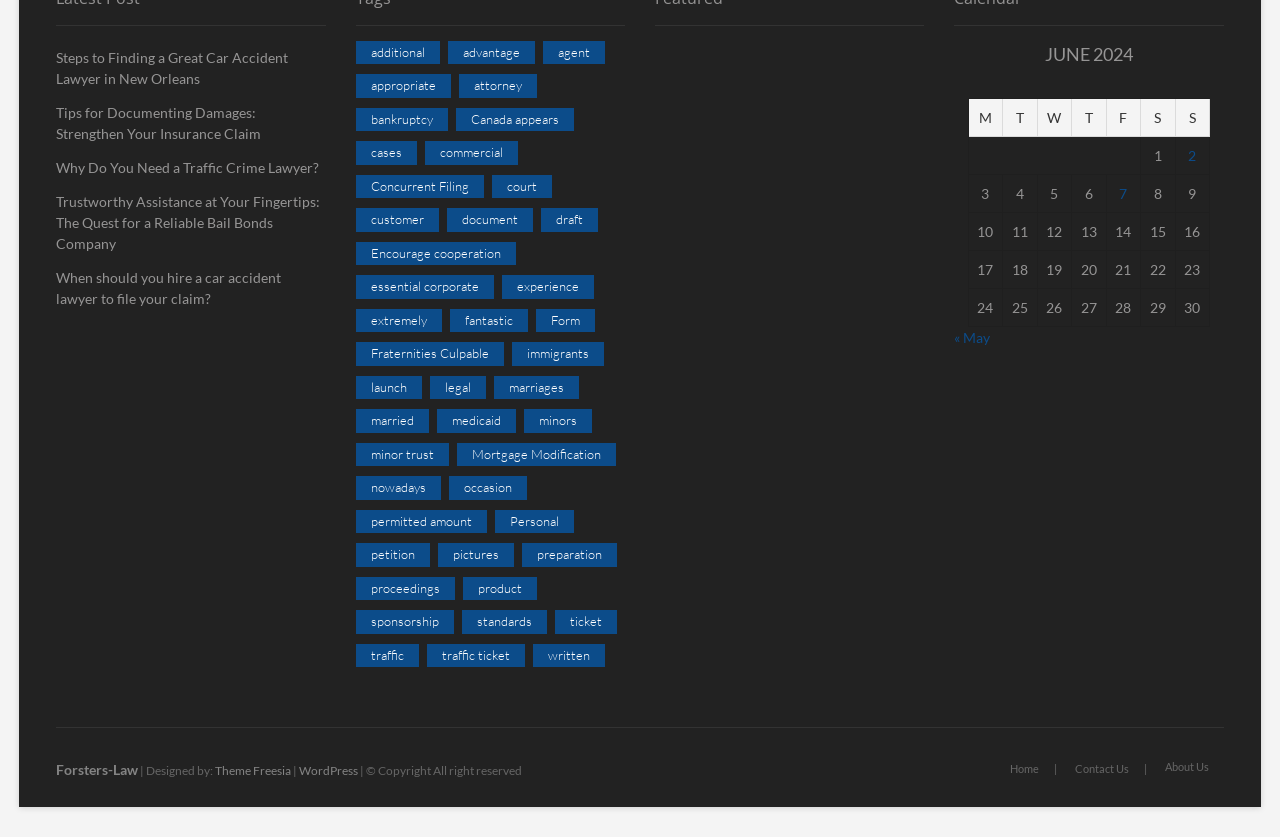Show the bounding box coordinates of the element that should be clicked to complete the task: "Click on 'traffic ticket'".

[0.433, 0.729, 0.482, 0.757]